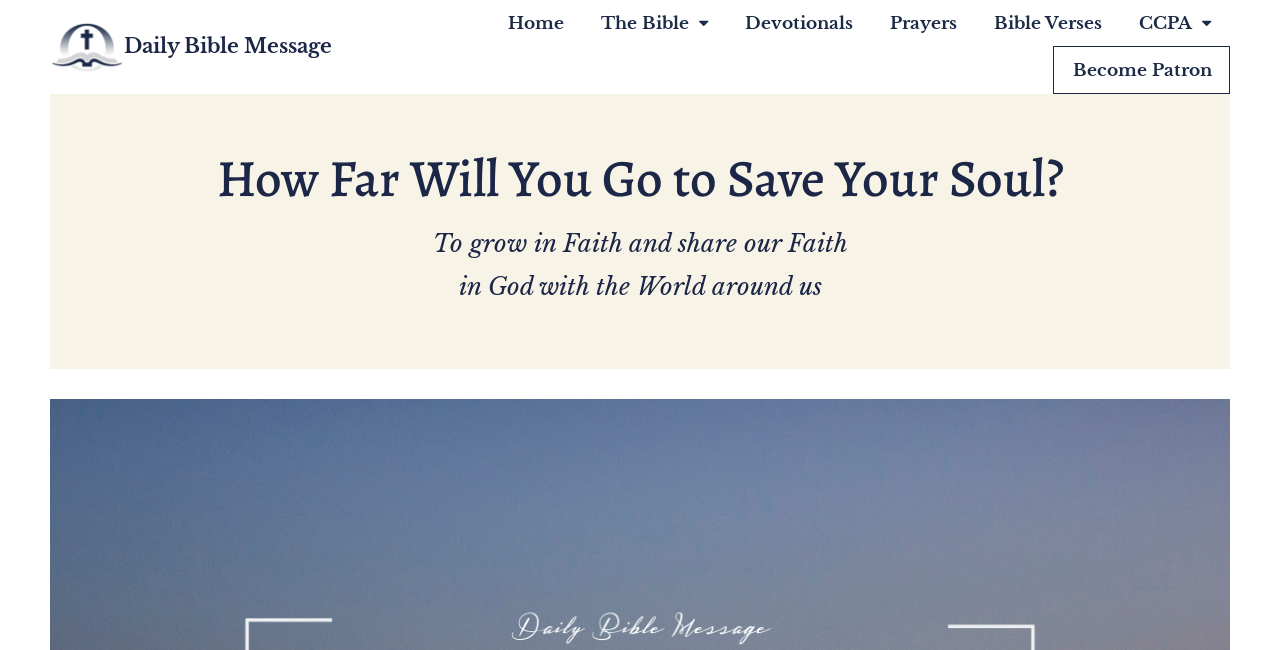Use a single word or phrase to answer the question: 
What is the main topic of the webpage?

Faith